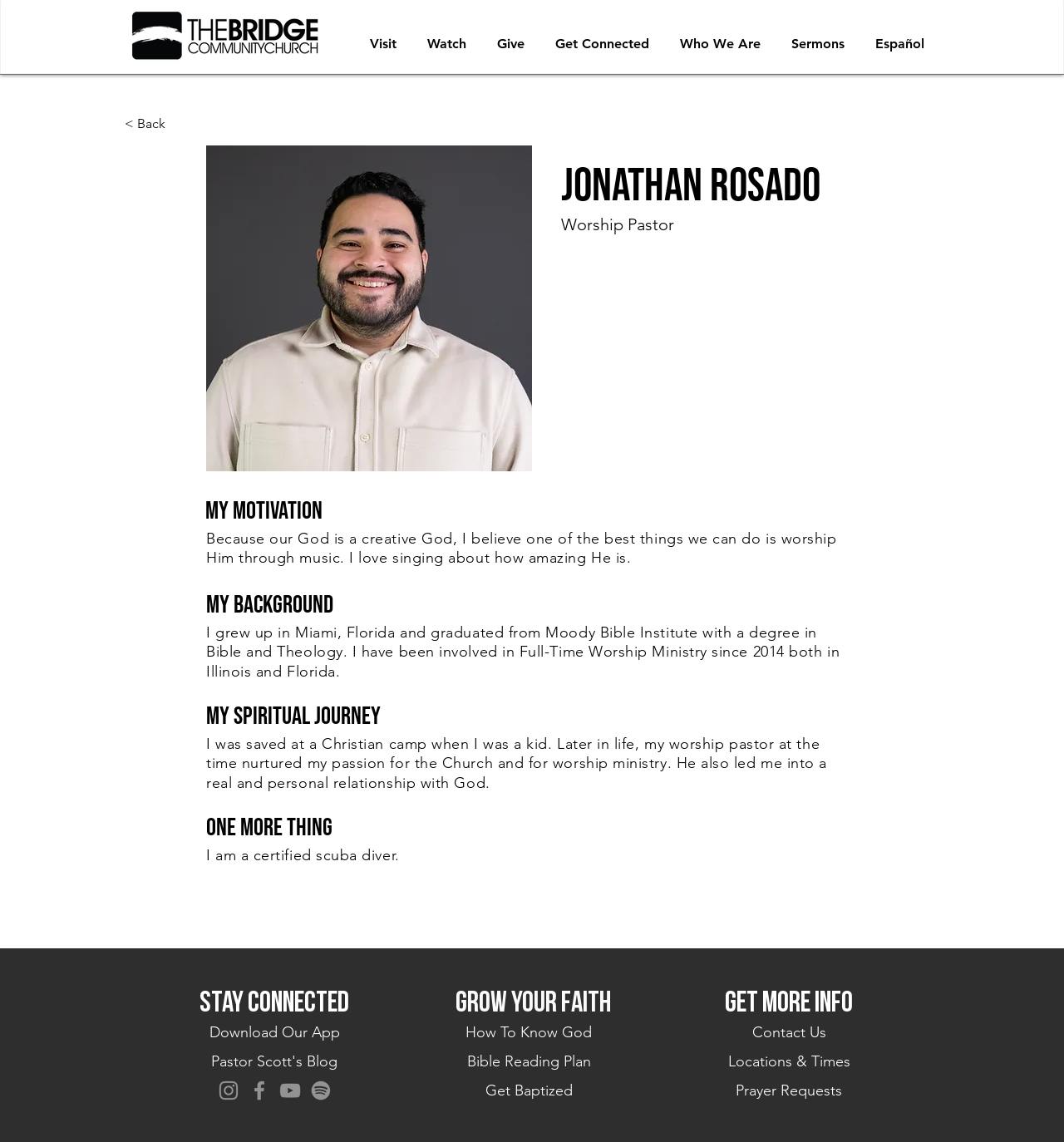Please specify the bounding box coordinates of the area that should be clicked to accomplish the following instruction: "Read Pastor Scott's blog". The coordinates should consist of four float numbers between 0 and 1, i.e., [left, top, right, bottom].

[0.198, 0.921, 0.317, 0.937]